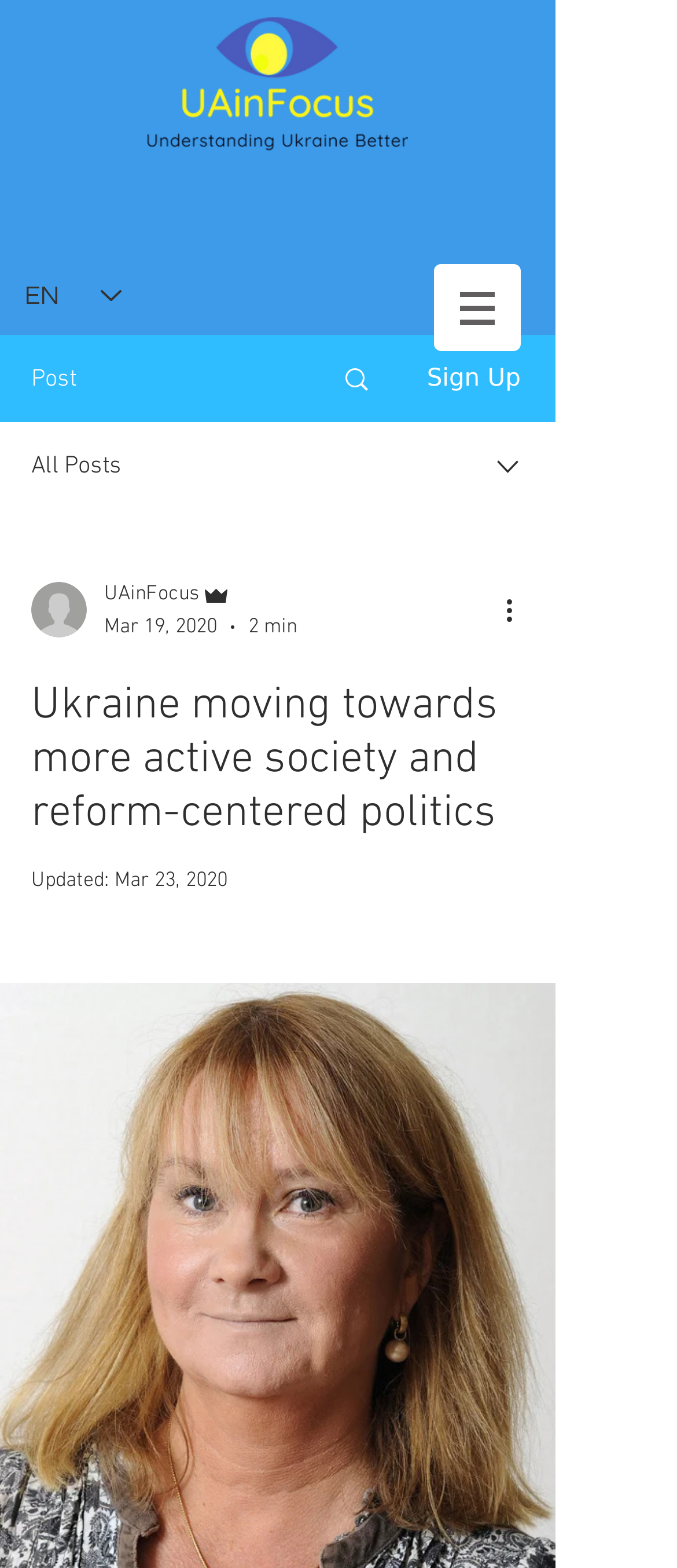What is the language of the website?
Can you give a detailed and elaborate answer to the question?

The language selector at the top left corner of the webpage shows 'EN' as the selected language, indicating that the website is currently in English.